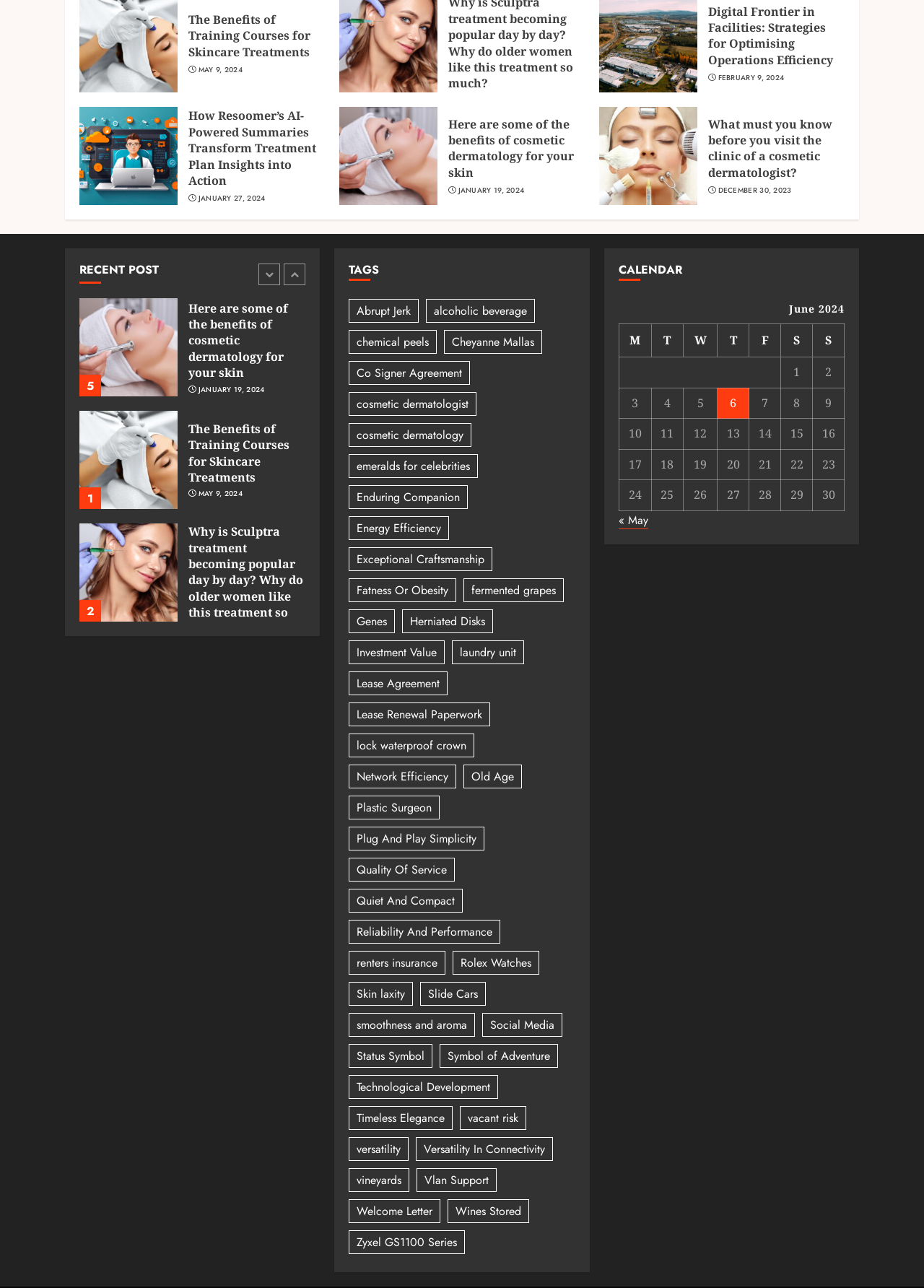Predict the bounding box of the UI element based on this description: "Genes".

[0.378, 0.473, 0.428, 0.492]